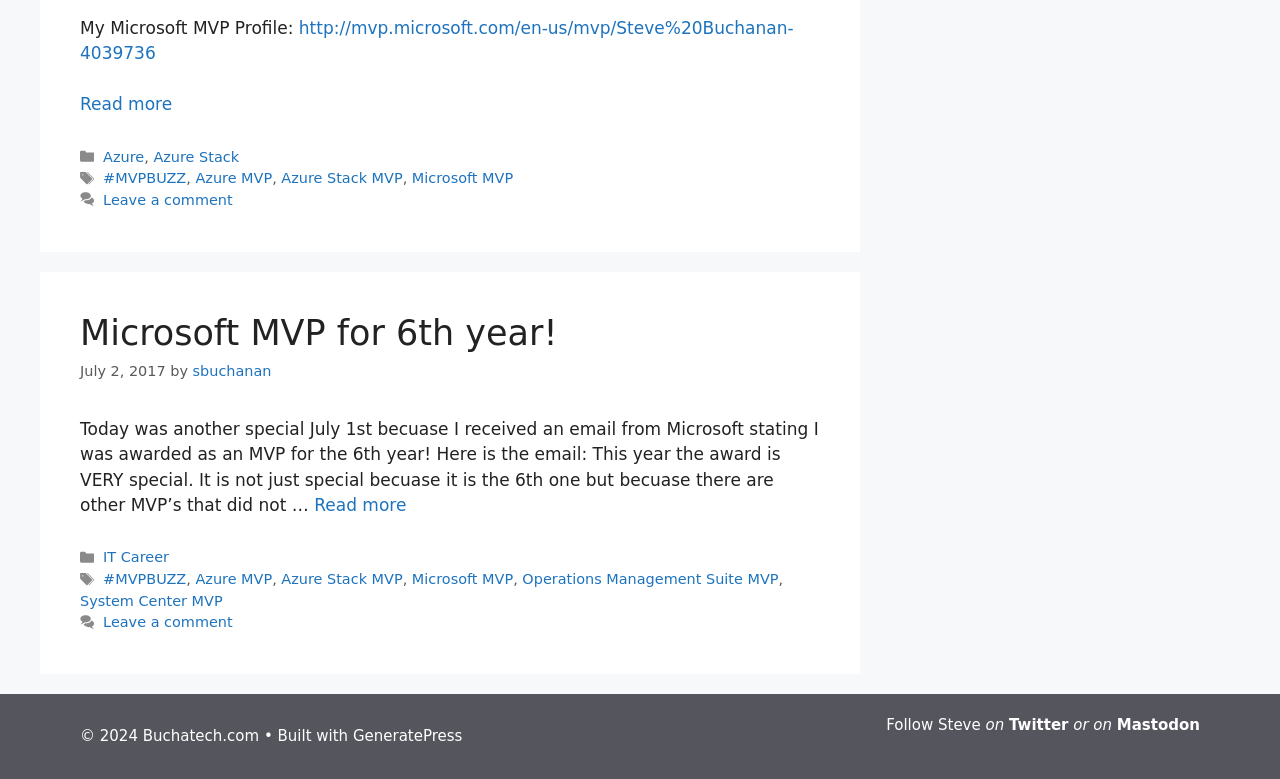What is the theme of the article?
Using the details shown in the screenshot, provide a comprehensive answer to the question.

The article is about the author's experience of receiving the Microsoft MVP award for the 6th year and the significance of this award.